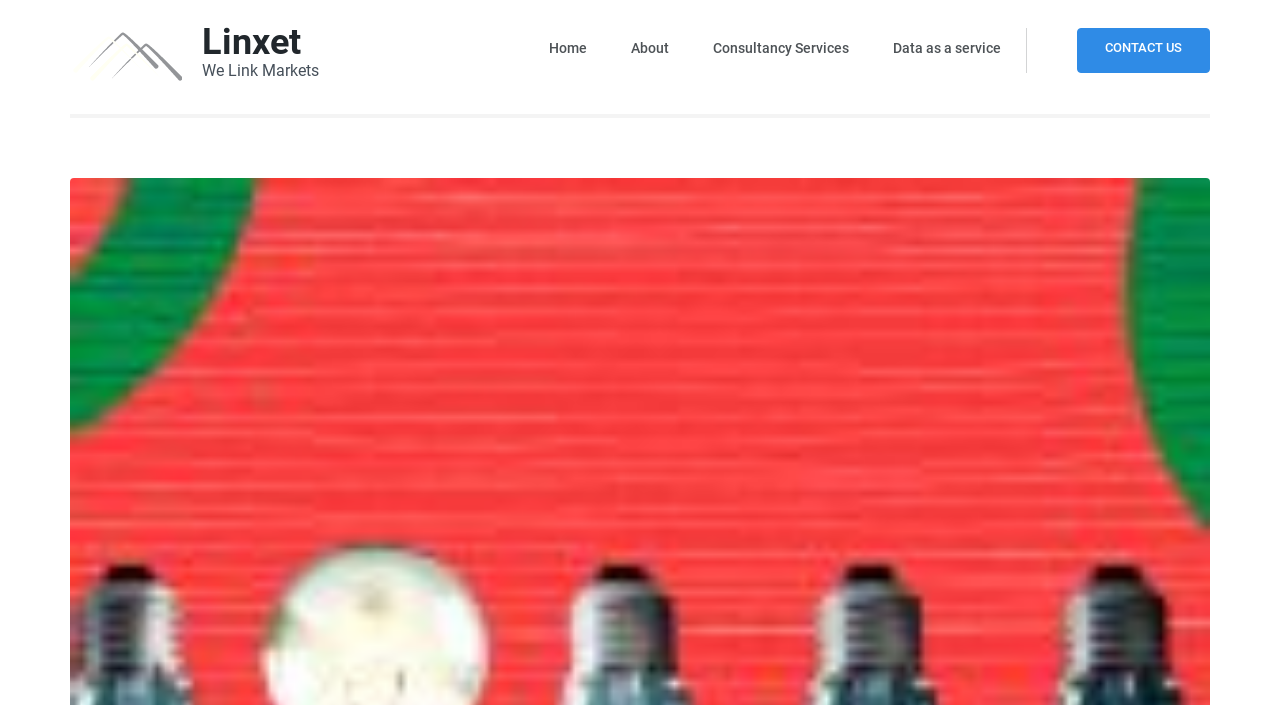Elaborate on the different components and information displayed on the webpage.

The webpage is titled "These Tech Companies Show What it Actually Means to Be a Tech Disruptor - Linxet". At the top left, there is a link to "Linxet" accompanied by an image of the same name. Next to it, there is a static text "We Link Markets". 

On the top right, there is a navigation menu consisting of five links: "Home", "About", "Consultancy Services", "Data as a service", and "CONTACT US", arranged from left to right.